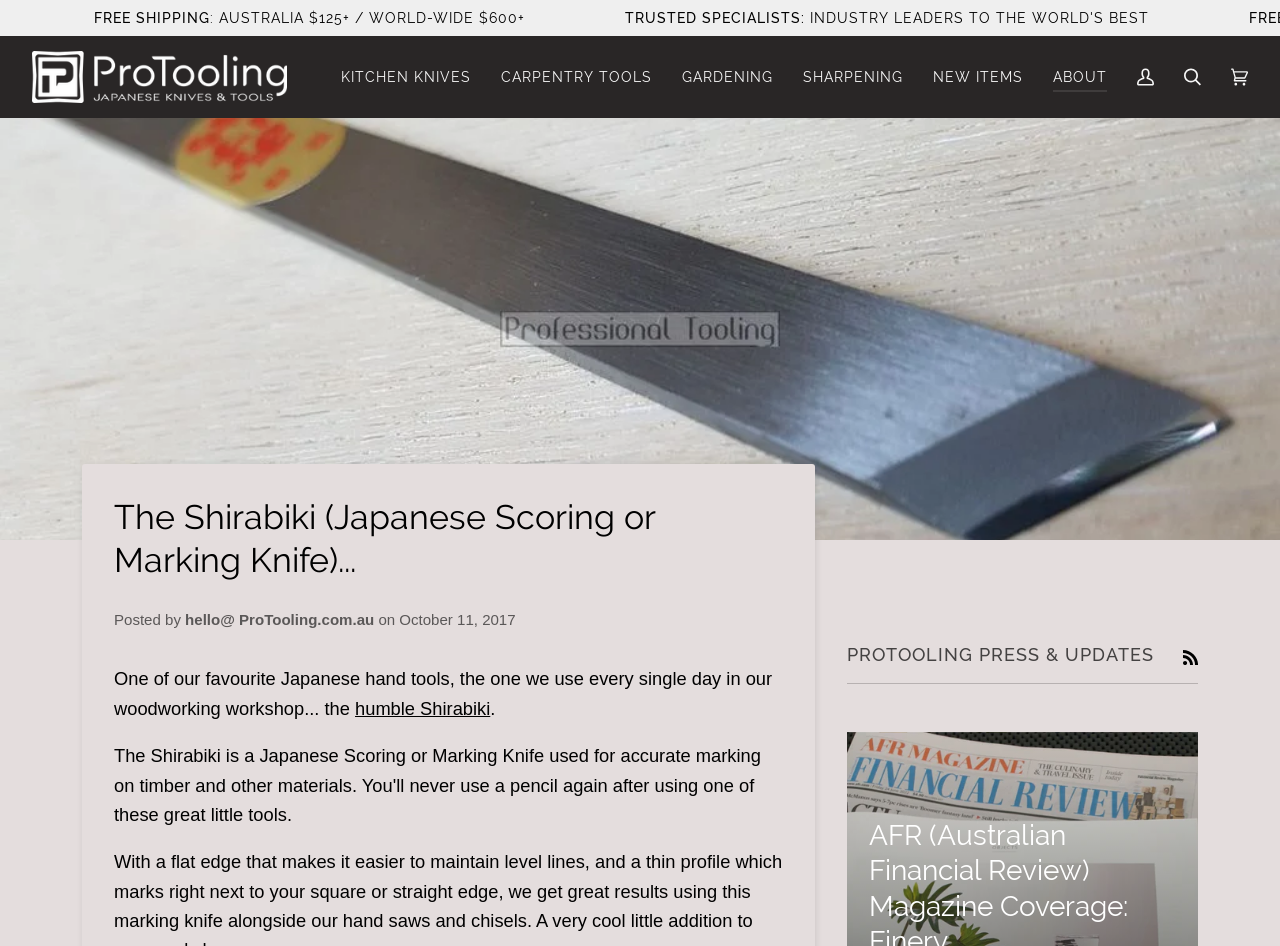Based on the image, please elaborate on the answer to the following question:
How many items are in the cart?

The cart section at the top right of the webpage says 'Cart (0)', indicating that there are 0 items in the cart.